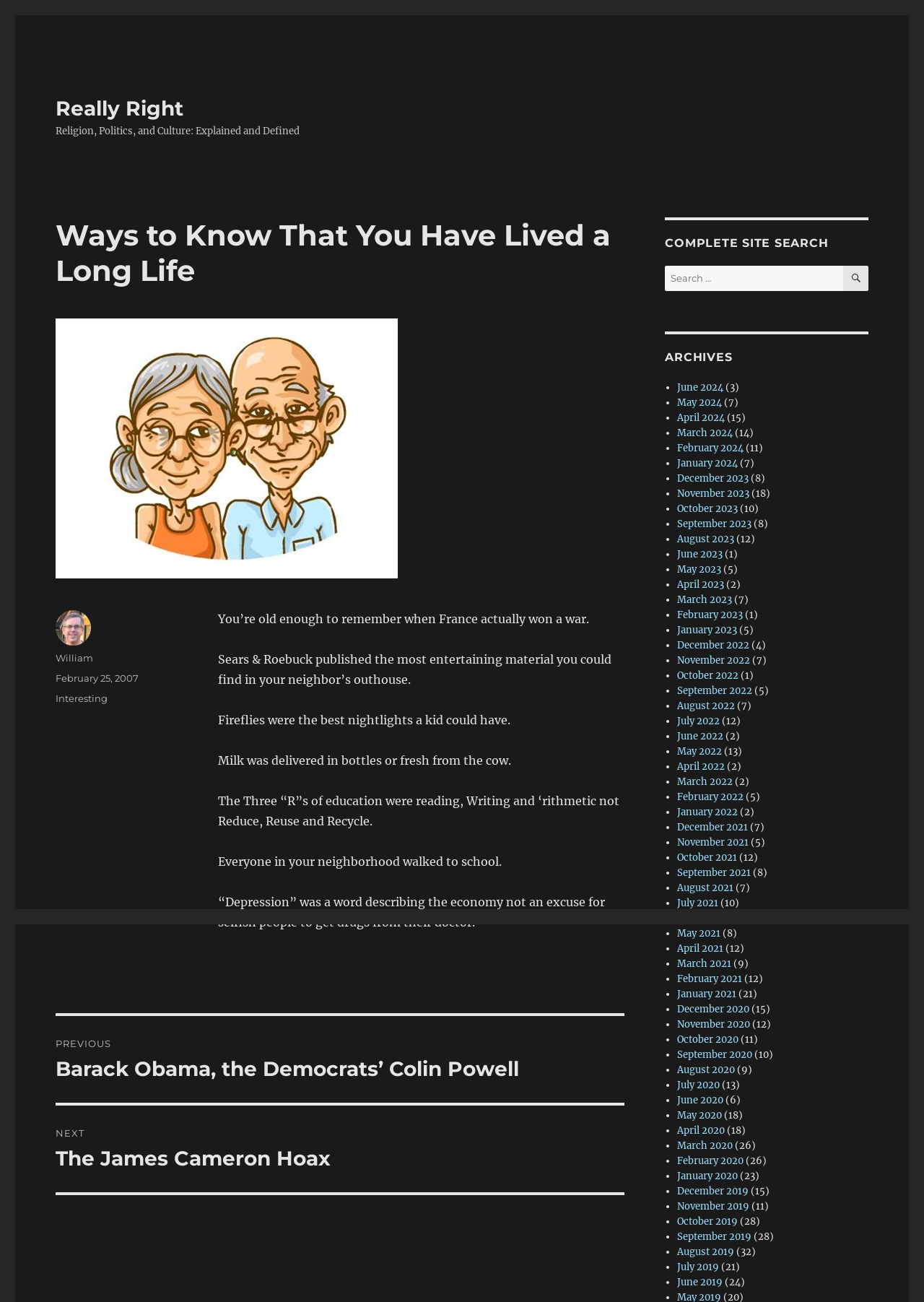Please determine the bounding box coordinates of the area that needs to be clicked to complete this task: 'Search for something'. The coordinates must be four float numbers between 0 and 1, formatted as [left, top, right, bottom].

[0.72, 0.204, 0.94, 0.224]